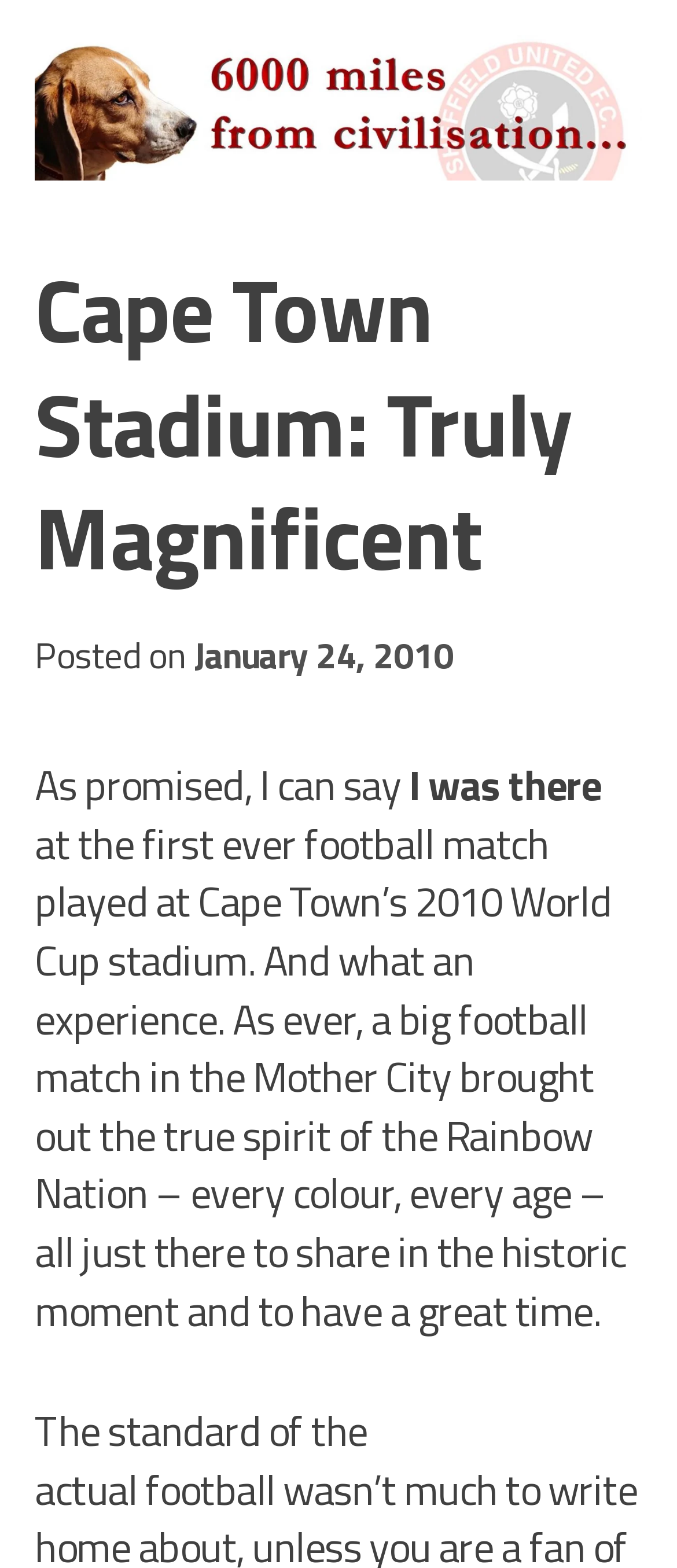What is the theme of the blog post?
From the screenshot, supply a one-word or short-phrase answer.

Sports